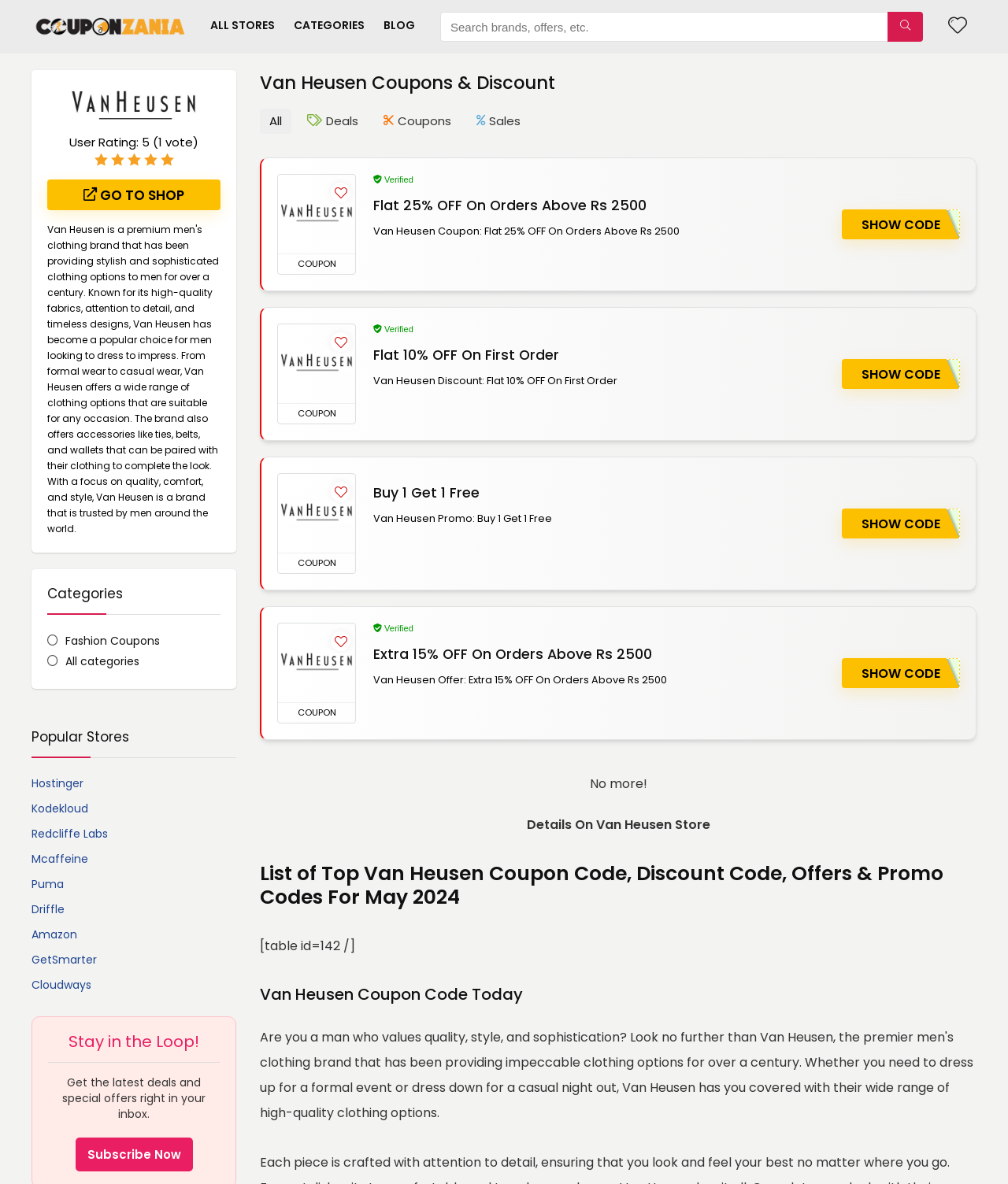Determine the main heading of the webpage and generate its text.

Van Heusen Coupons & Discount